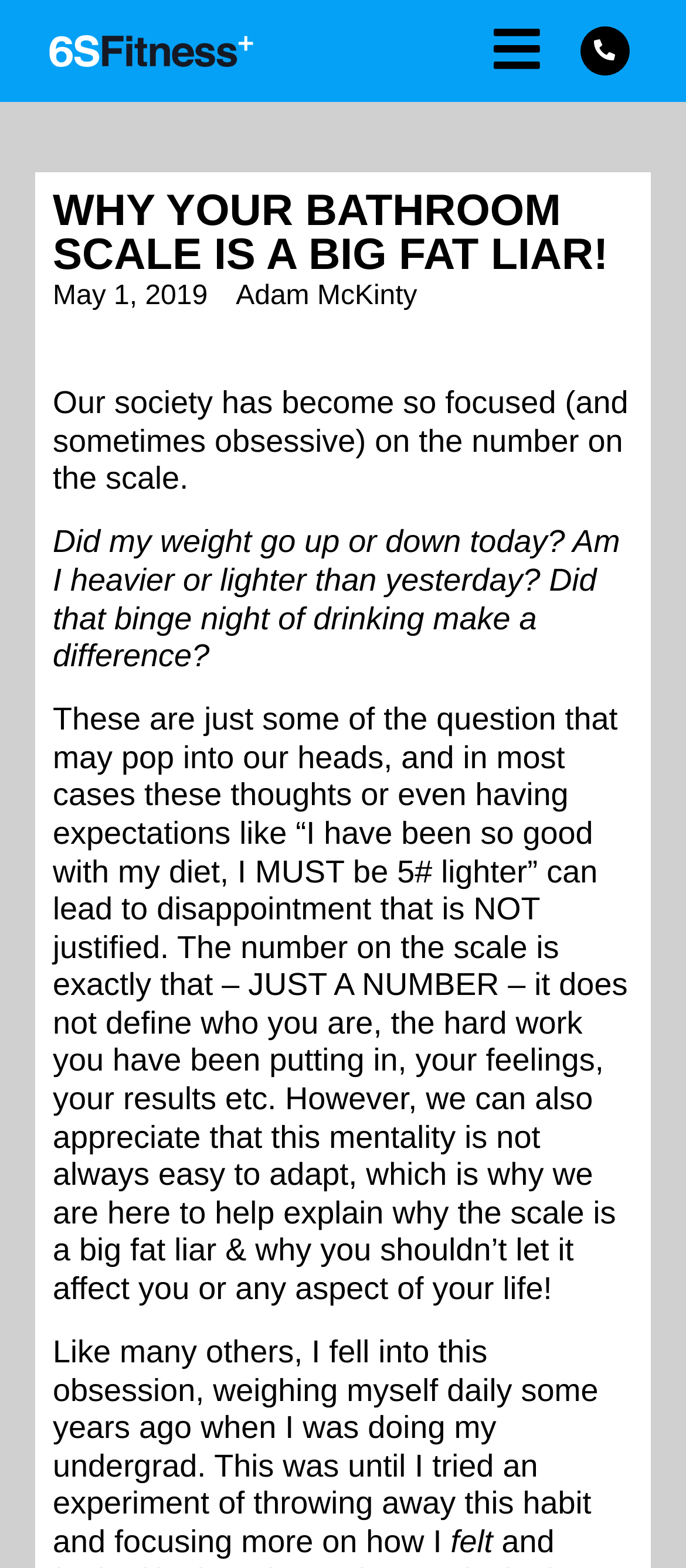What is the author's name?
Look at the image and respond with a one-word or short-phrase answer.

Adam McKinty